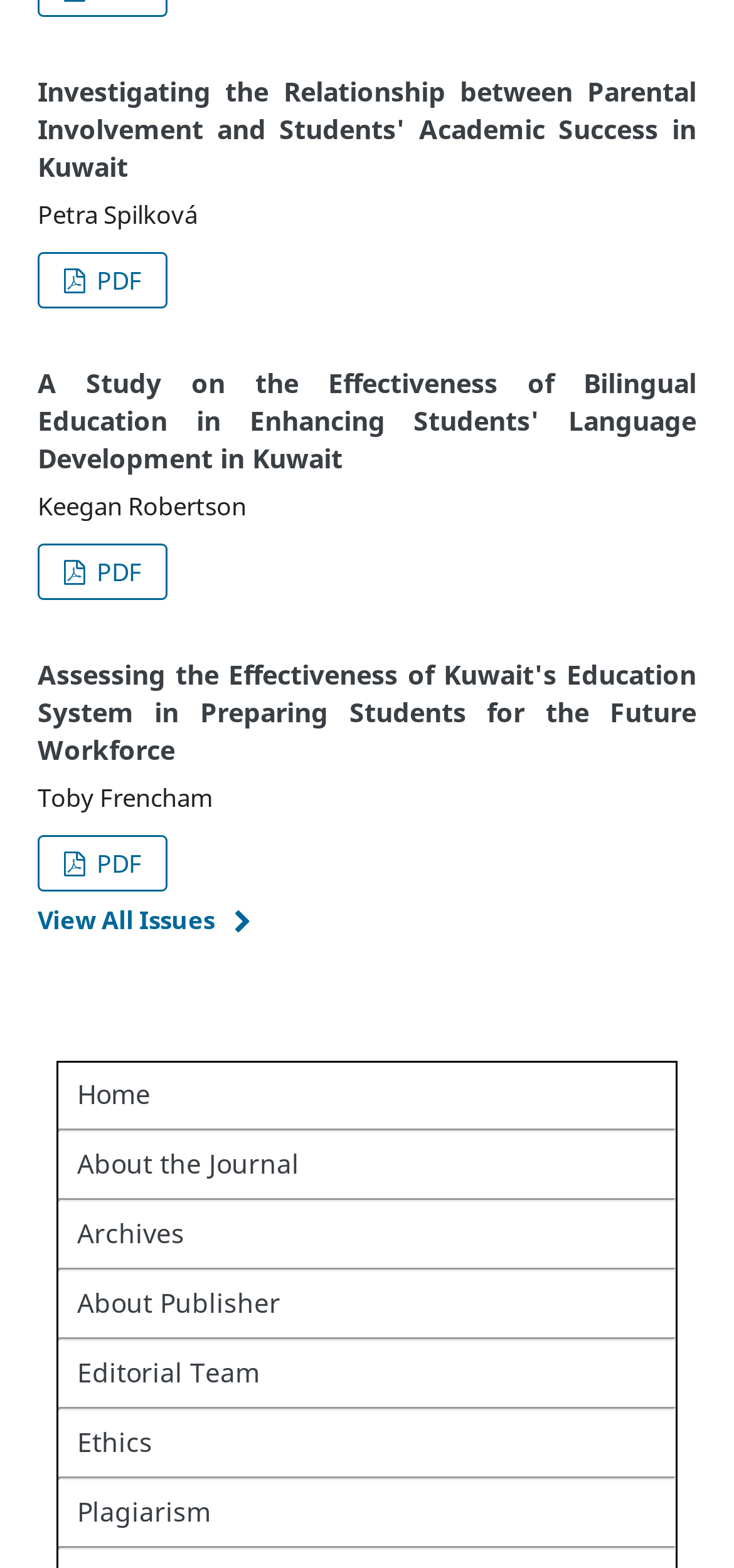Please mark the bounding box coordinates of the area that should be clicked to carry out the instruction: "Go to 'About'".

None